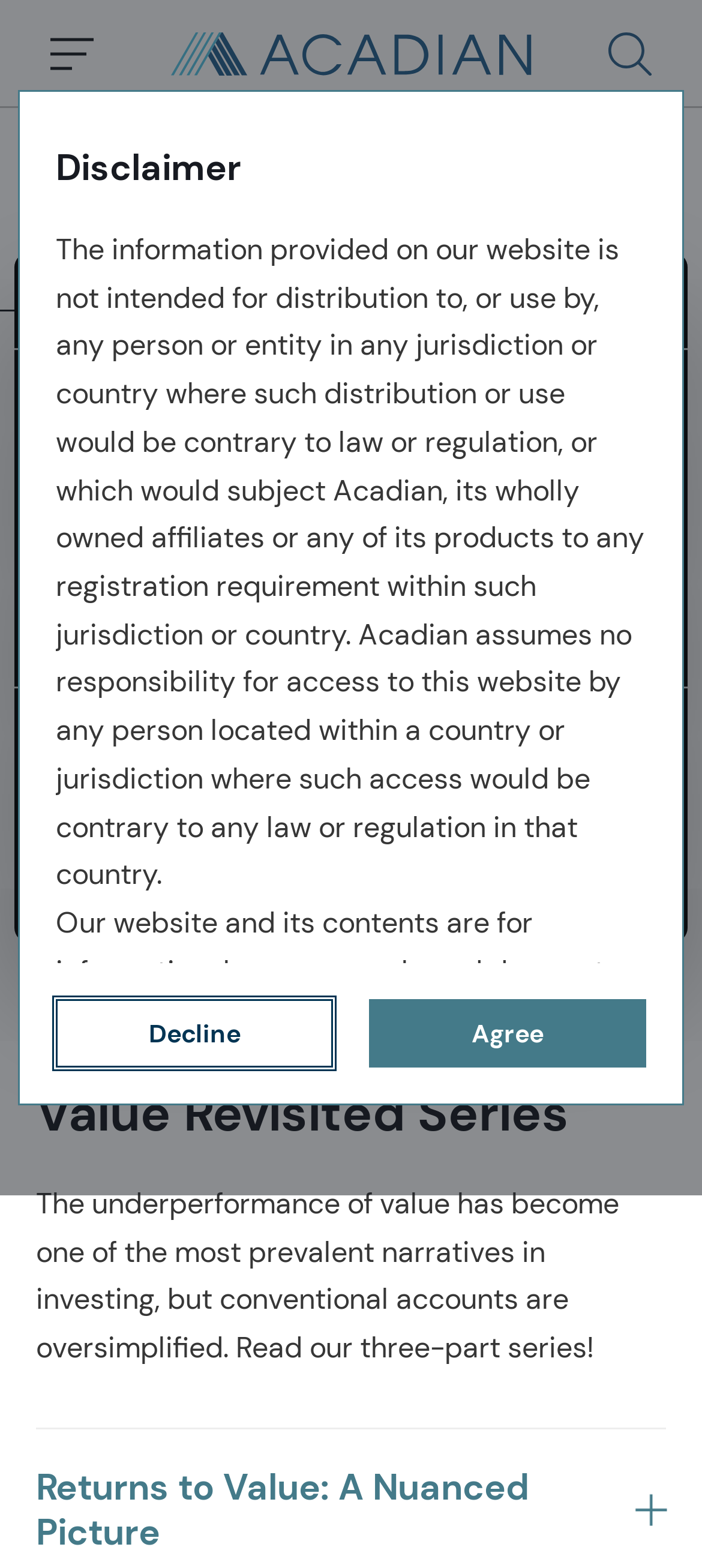Give a one-word or phrase response to the following question: What is the function of the 'Search in page' button?

Search within the page